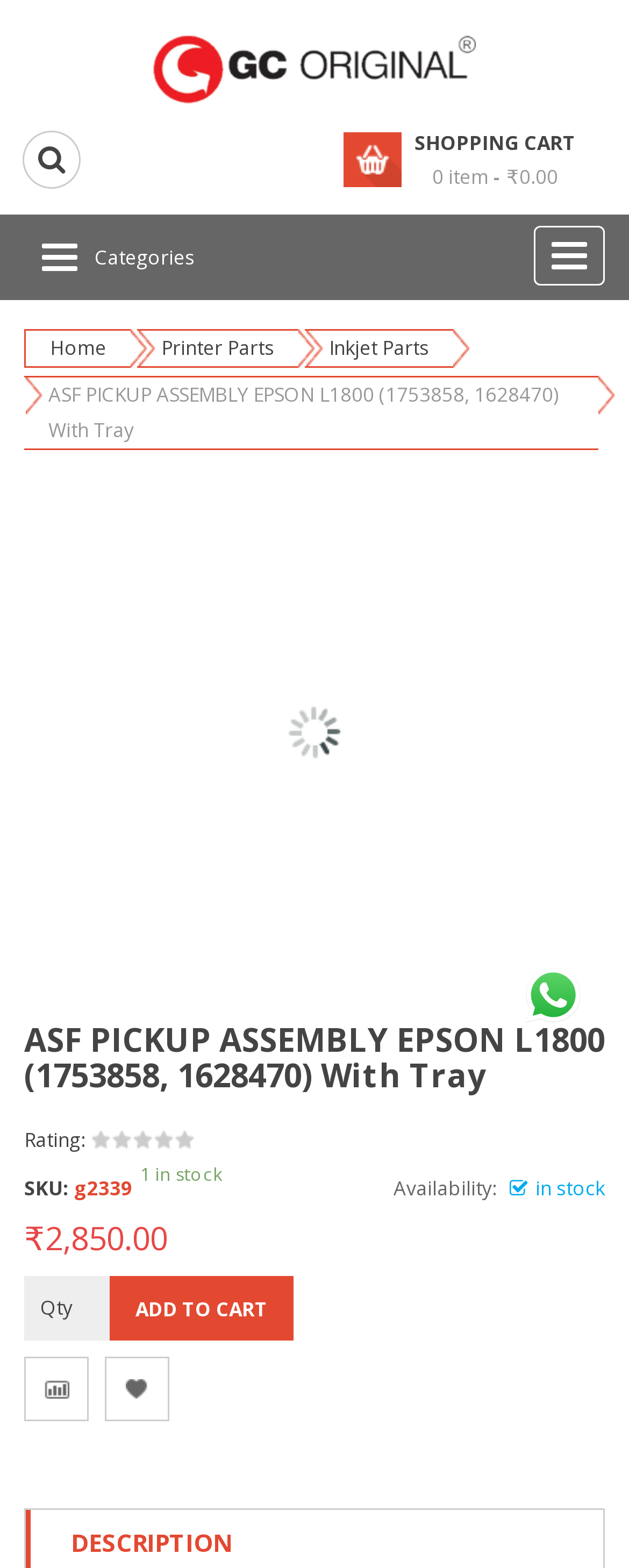Please reply to the following question using a single word or phrase: 
How many items are in the shopping cart?

0